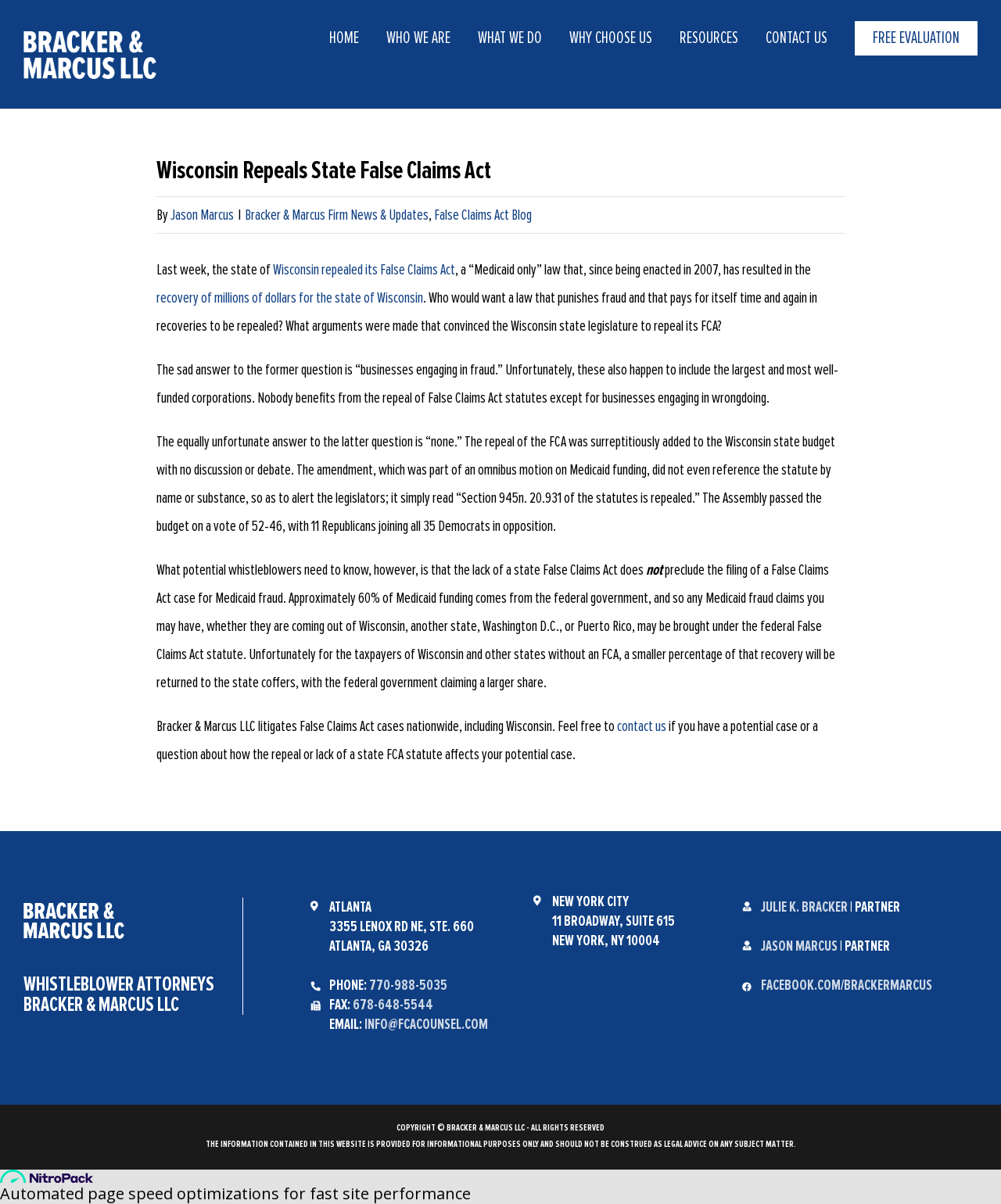Determine the bounding box coordinates of the element that should be clicked to execute the following command: "View False Claims Act Blog".

[0.434, 0.172, 0.531, 0.185]